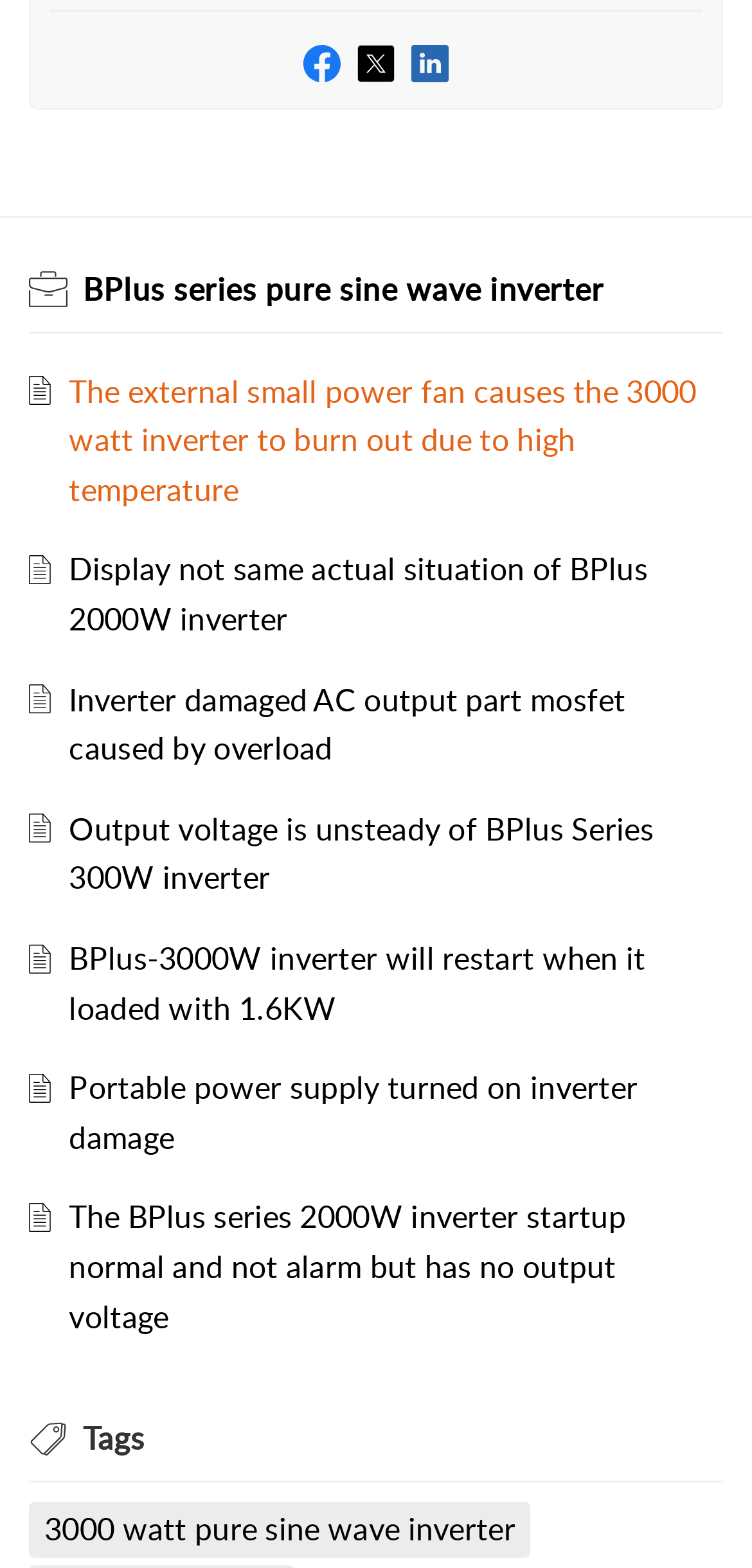Please locate the bounding box coordinates of the element's region that needs to be clicked to follow the instruction: "View BPlus series pure sine wave inverter details". The bounding box coordinates should be provided as four float numbers between 0 and 1, i.e., [left, top, right, bottom].

[0.11, 0.171, 0.803, 0.198]